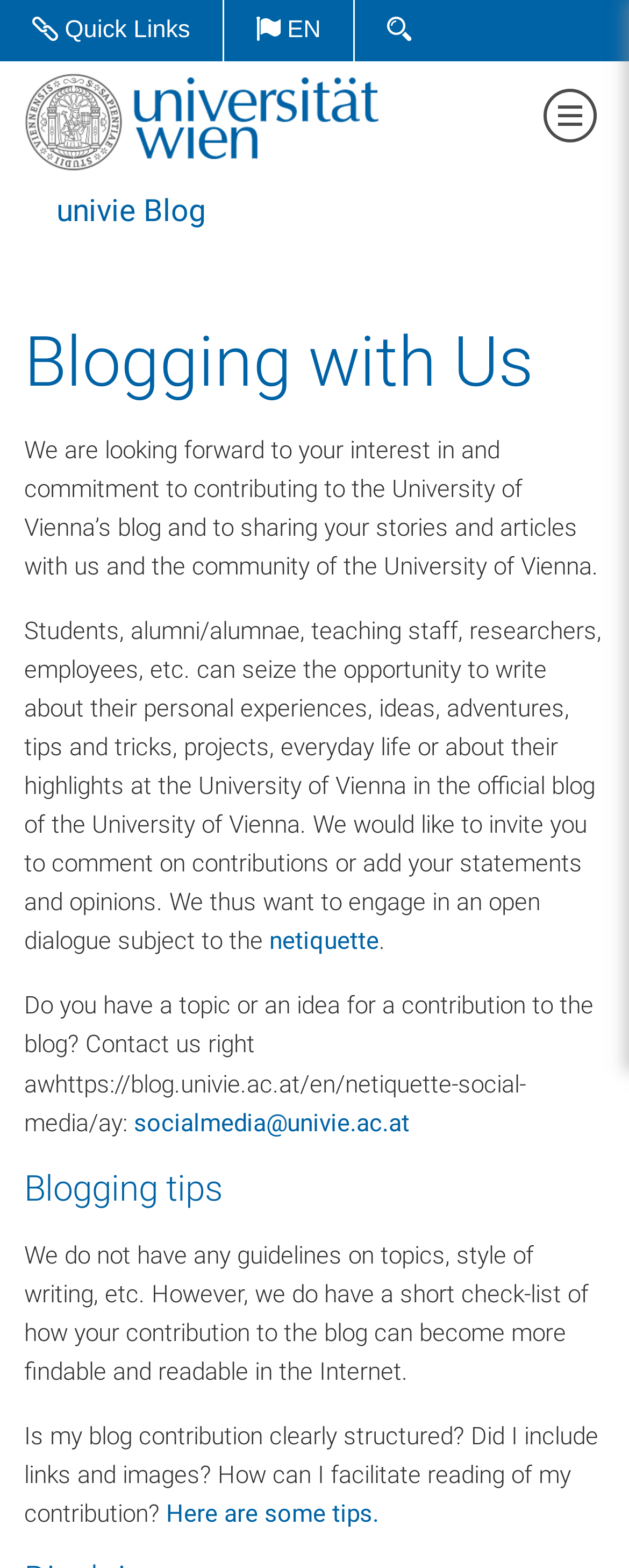Provide a brief response to the question using a single word or phrase: 
What is the contact email for blog contributions?

socialmedia@univie.ac.at